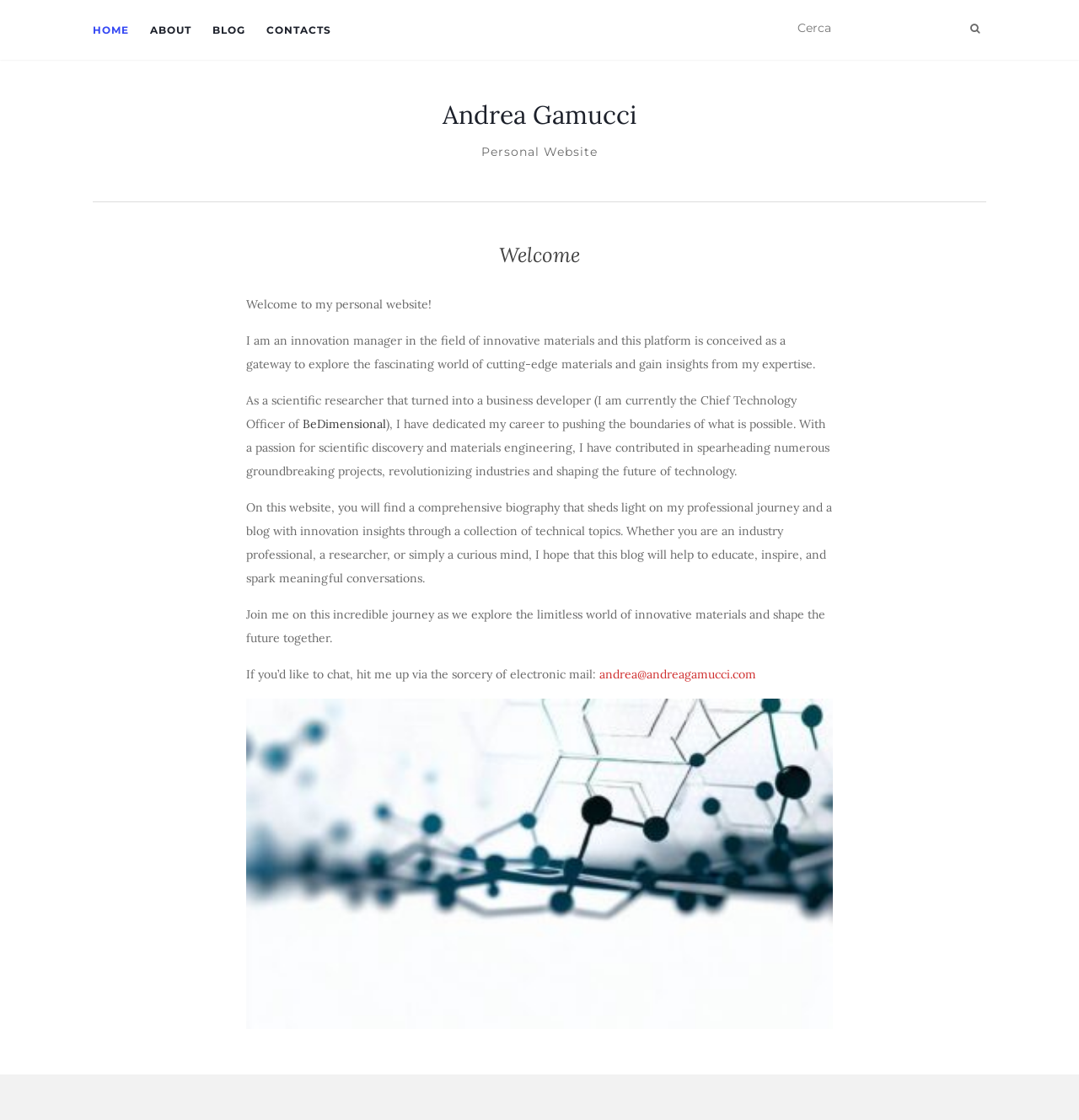Find the bounding box coordinates of the clickable element required to execute the following instruction: "contact Andrea via email". Provide the coordinates as four float numbers between 0 and 1, i.e., [left, top, right, bottom].

[0.555, 0.595, 0.701, 0.608]